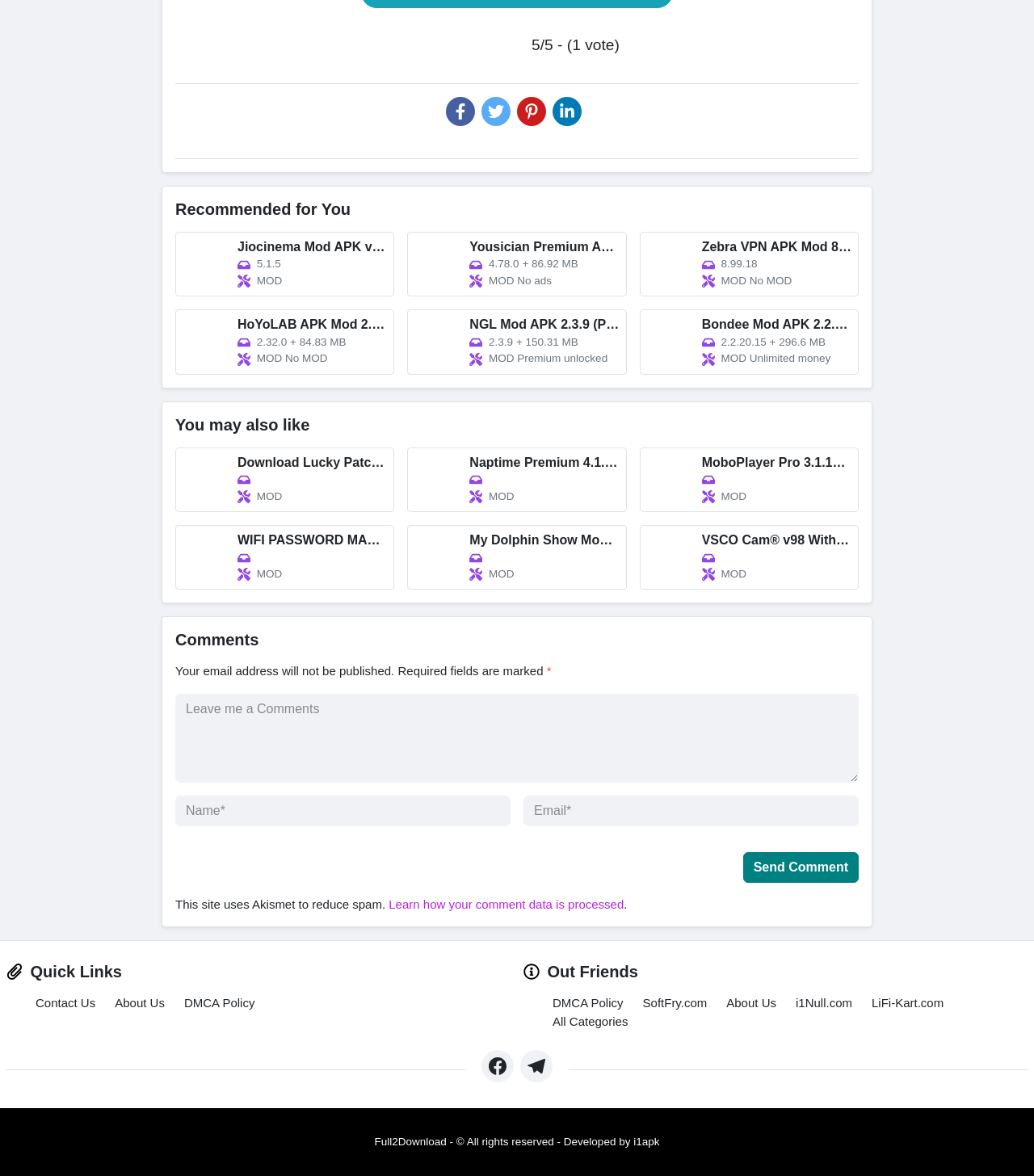Please identify the bounding box coordinates of where to click in order to follow the instruction: "Click on the Submit Comment button".

None